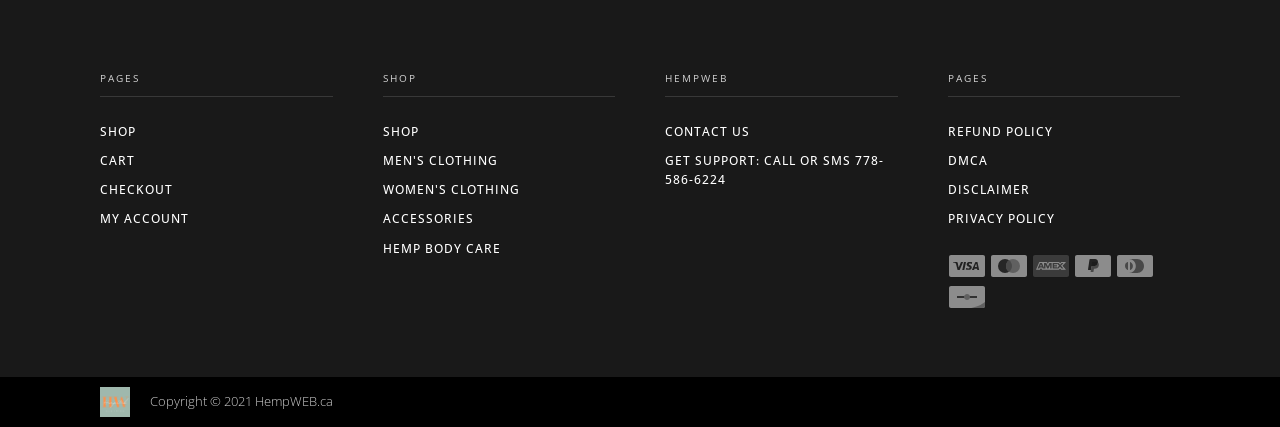Provide your answer in one word or a succinct phrase for the question: 
What is the last payment method accepted?

Discover